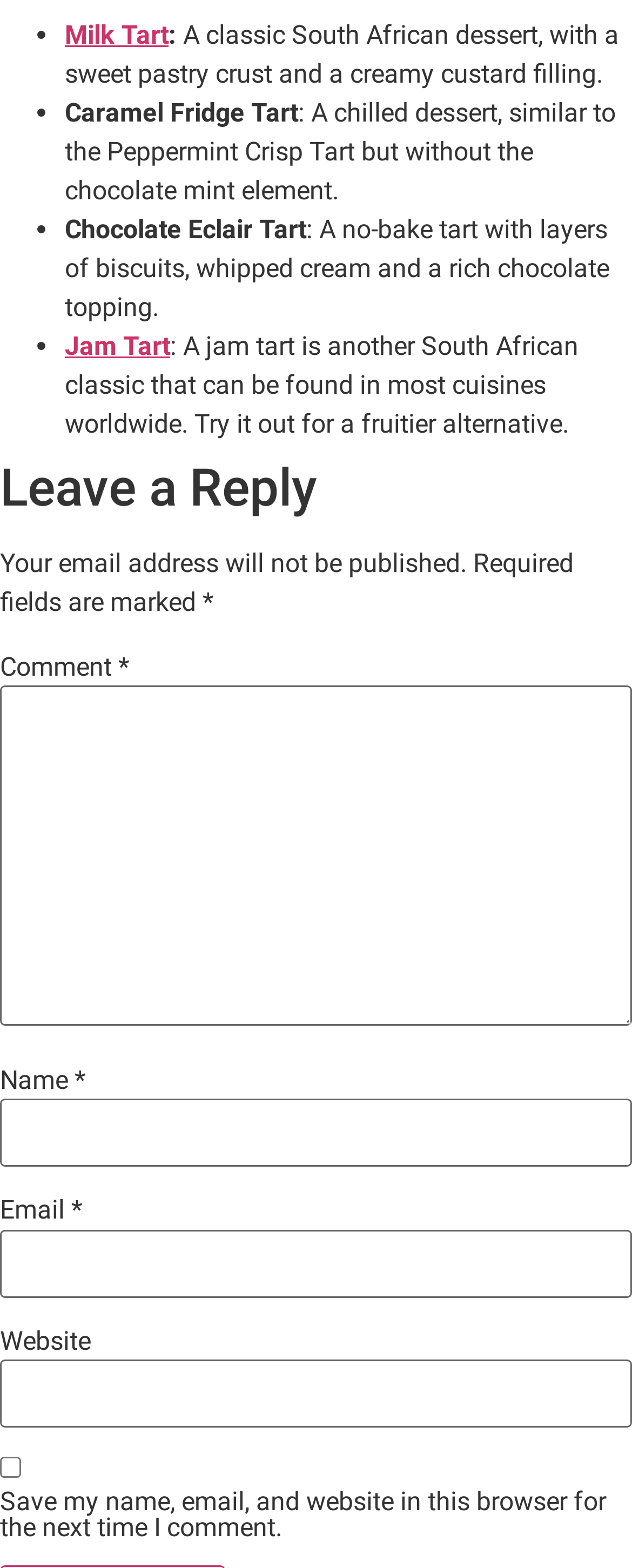What is the last tart listed?
Provide a concise answer using a single word or phrase based on the image.

Jam Tart